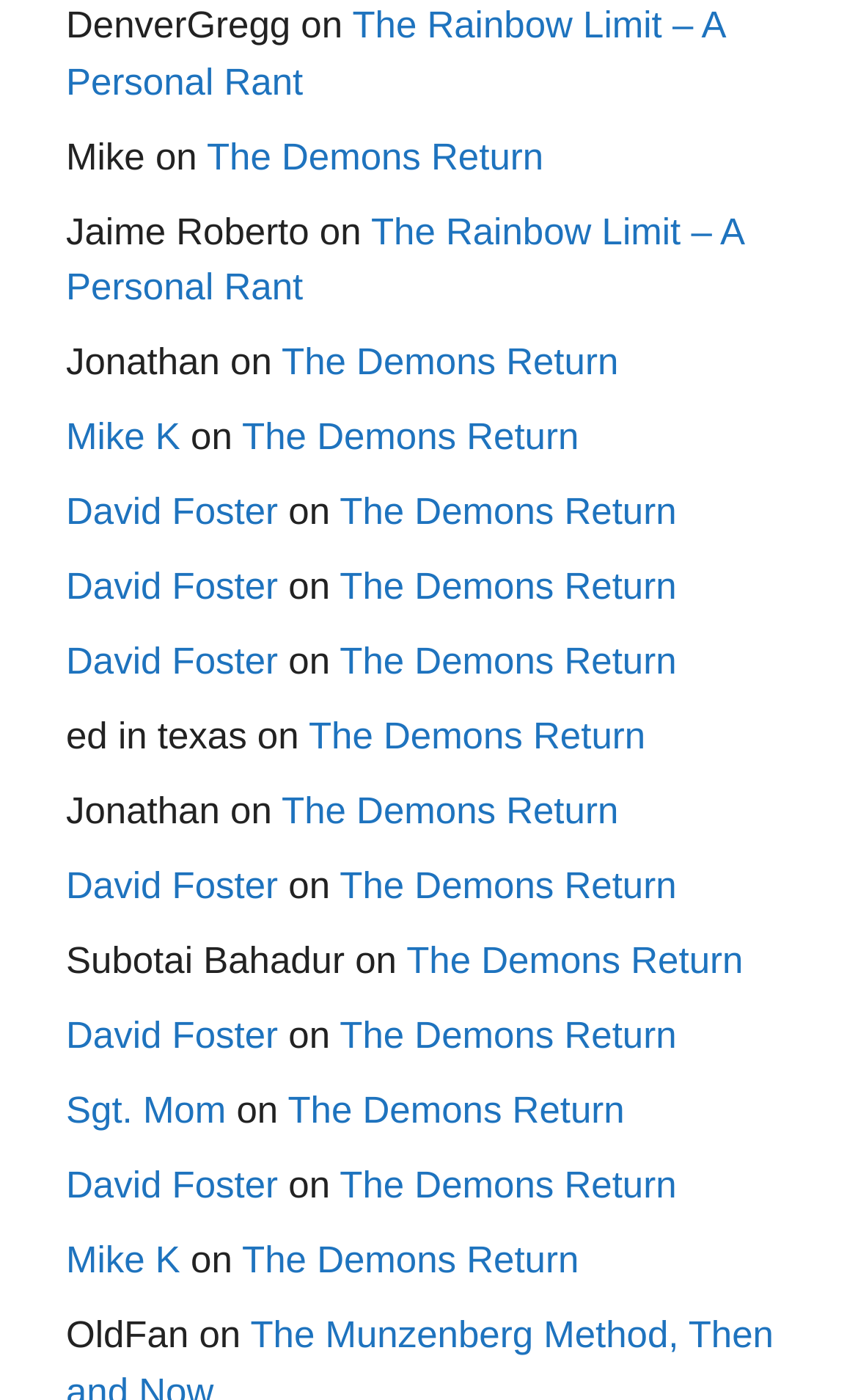Identify the bounding box of the HTML element described as: "David Foster".

[0.077, 0.725, 0.324, 0.755]